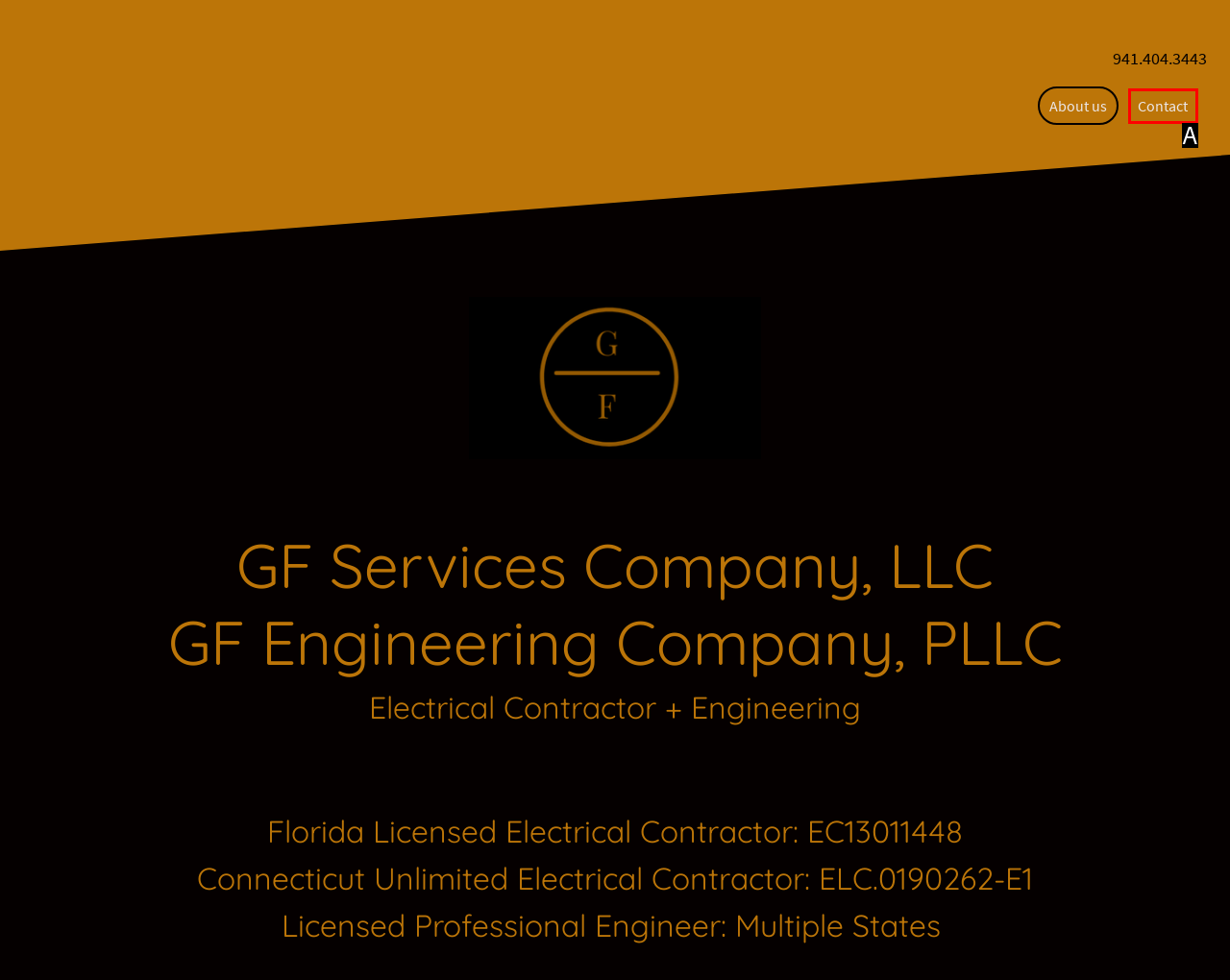Which HTML element matches the description: La Noria Knitting Festival 2017 the best? Answer directly with the letter of the chosen option.

None